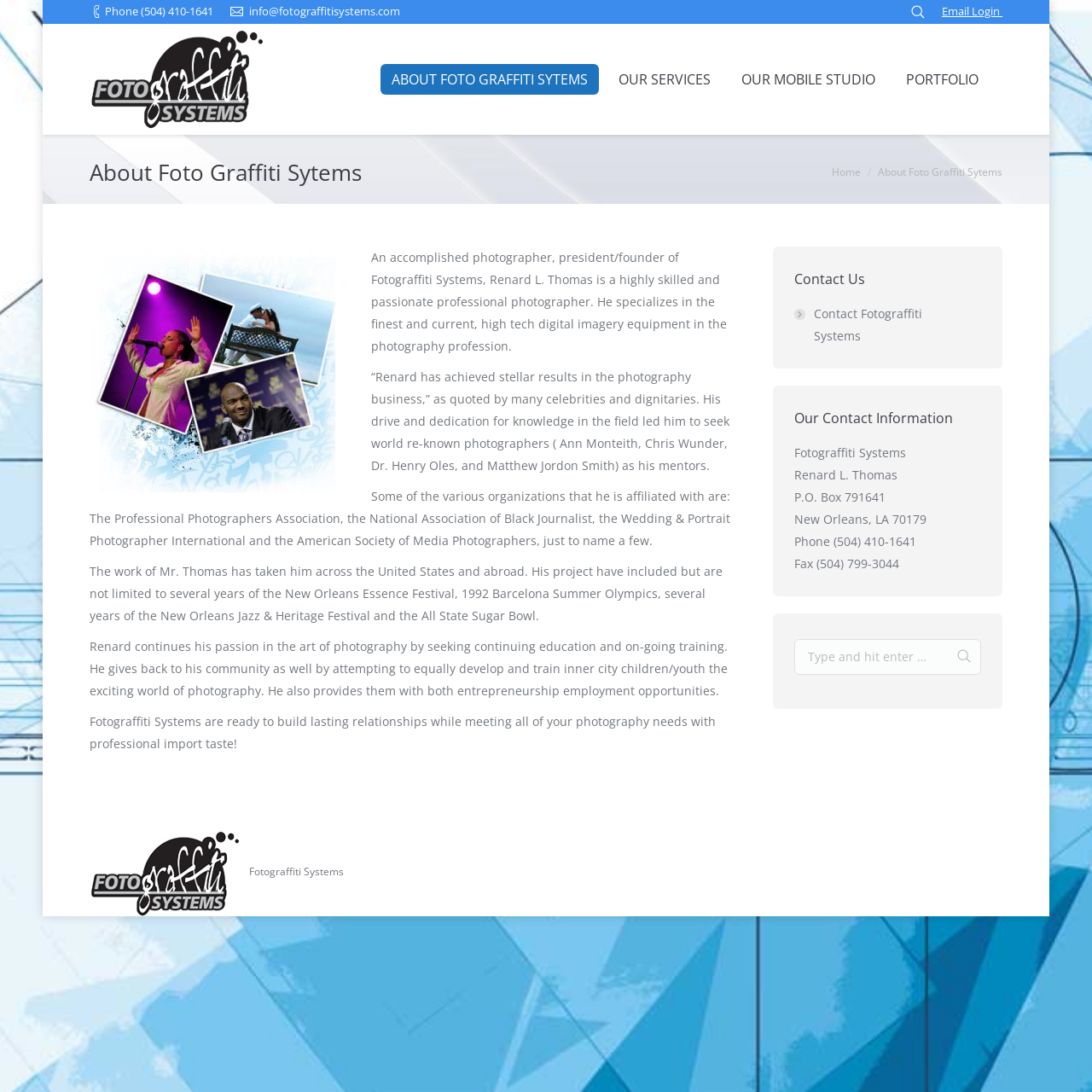Find the bounding box coordinates of the element you need to click on to perform this action: 'Visit the Facebook page'. The coordinates should be represented by four float values between 0 and 1, in the format [left, top, right, bottom].

None